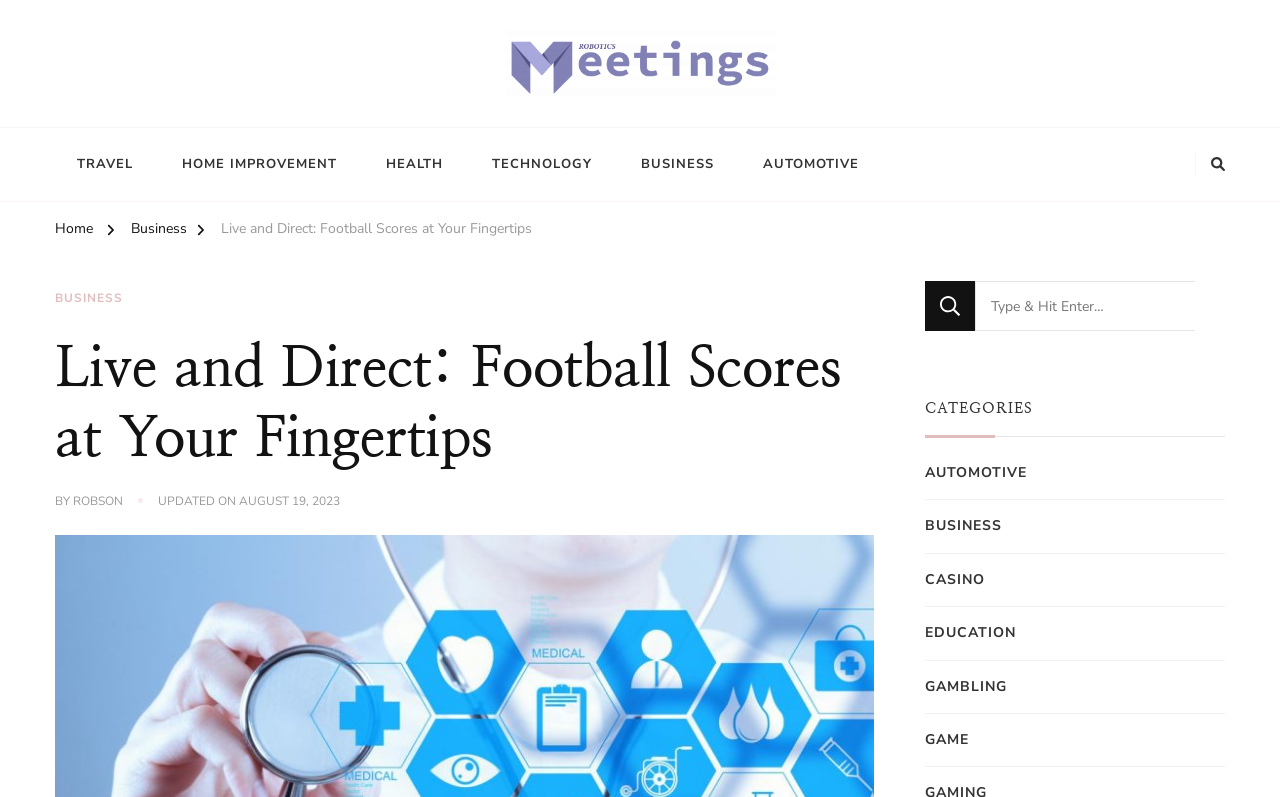What categories are available on this website?
Please provide an in-depth and detailed response to the question.

I found the categories by looking at the links under the 'CATEGORIES' heading, which lists the different categories available on the website.